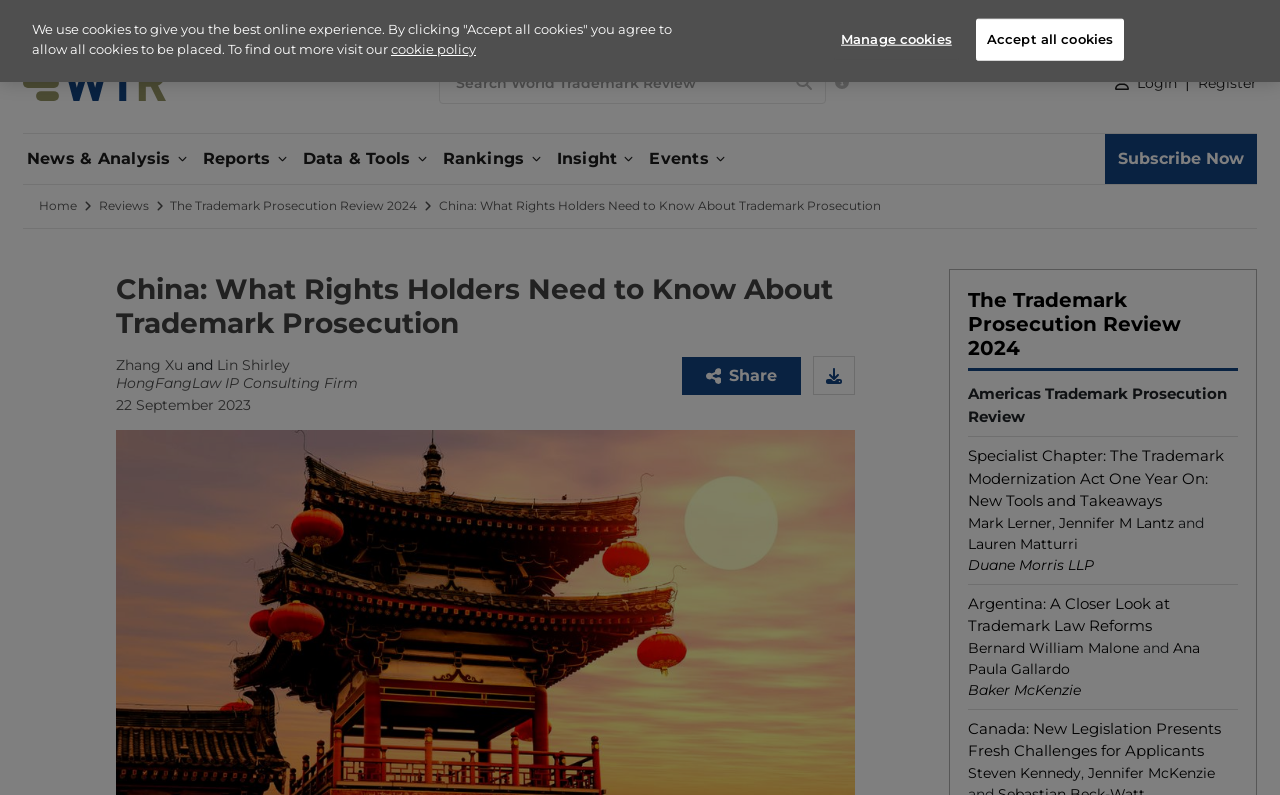Find the bounding box of the UI element described as follows: "No Comments".

None